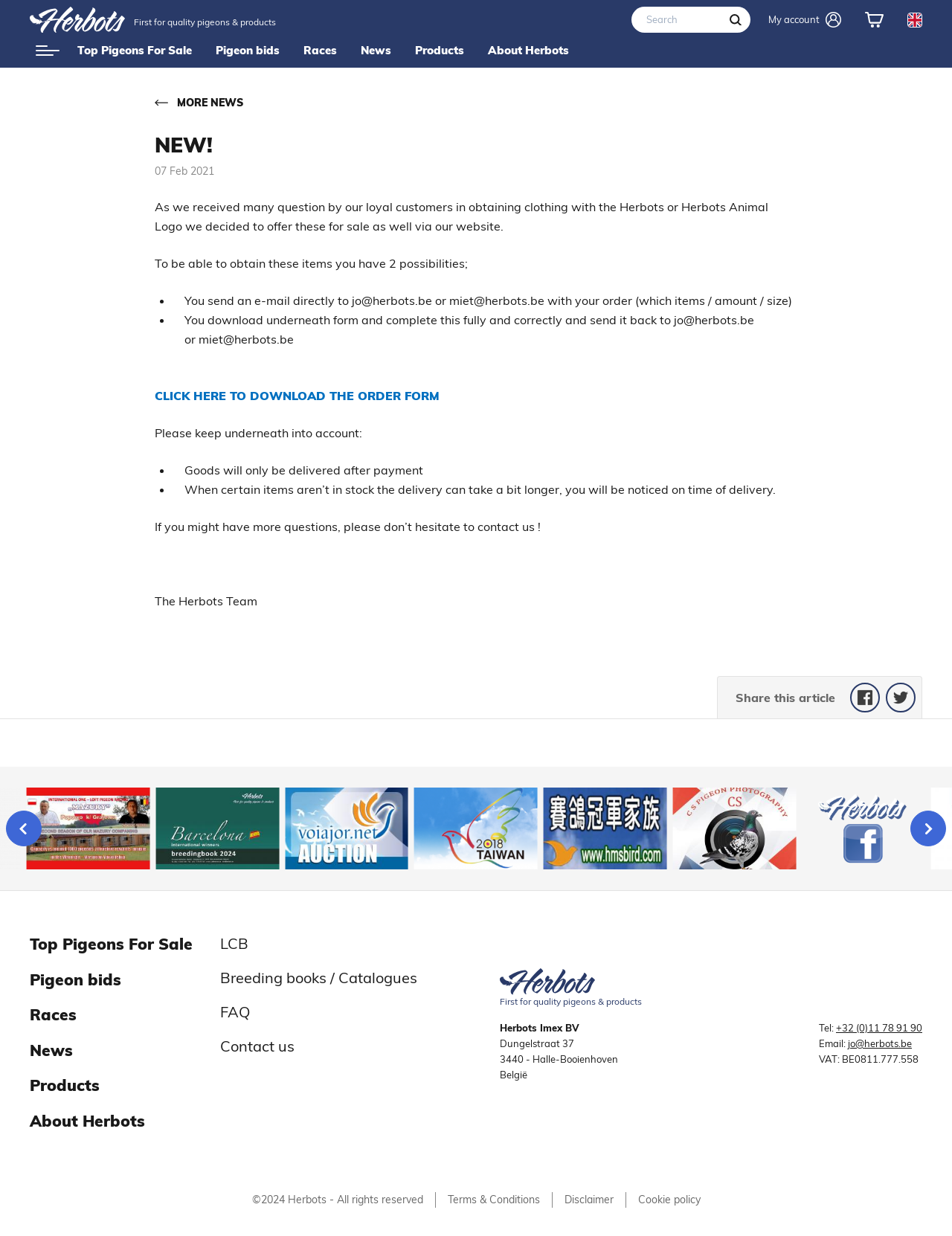Offer a detailed explanation of the webpage layout and contents.

The webpage is about Herbots, a company that specializes in pigeons and related products. At the top, there is a navigation menu with links to various sections, including "Top Pigeons For Sale", "Pigeon bids", "Races", "News", "Products", and "About Herbots". Below the navigation menu, there is a search bar with a button on the right side.

The main content area is divided into two sections. On the left side, there is a news article with a heading "NEW!" and a date "07 Feb 2021". The article discusses the availability of clothing with the Herbots or Herbots Animal Logo for sale on their website. It provides two options for customers to obtain these items: sending an email directly to the company or downloading an order form and sending it back.

On the right side, there are several links to share the article on social media platforms, including Facebook and Twitter. Below the news article, there are links to various websites, including Mazury, BARCELONA RACERS BREEDING BOOK 2024, Voiajor, Taiwan FCI, HMS Bird, CS pigeonphotography, and Facebook Herbots.

At the bottom of the page, there are two buttons to navigate through a slideshow, with previous and next slide options. Below the slideshow navigation buttons, there are more links to various sections, including "Top Pigeons For Sale", "Pigeon bids", "Races", "News", "Products", and "About Herbots", as well as links to LCB, Breeding books / Catalogues, FAQ, and Contact us.

Throughout the page, there are several images, including logos, icons, and possibly images of pigeons or related products.